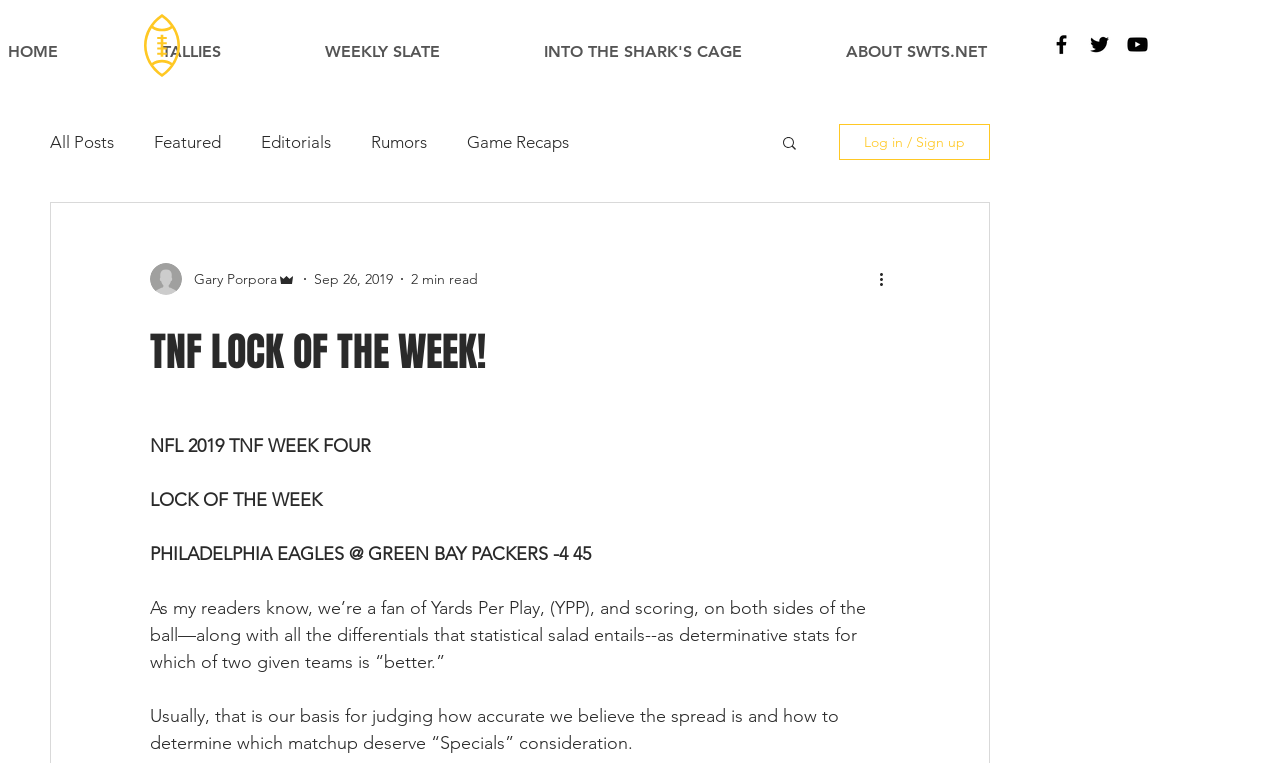Locate the bounding box coordinates of the clickable area to execute the instruction: "Click on the More actions button". Provide the coordinates as four float numbers between 0 and 1, represented as [left, top, right, bottom].

[0.684, 0.35, 0.703, 0.381]